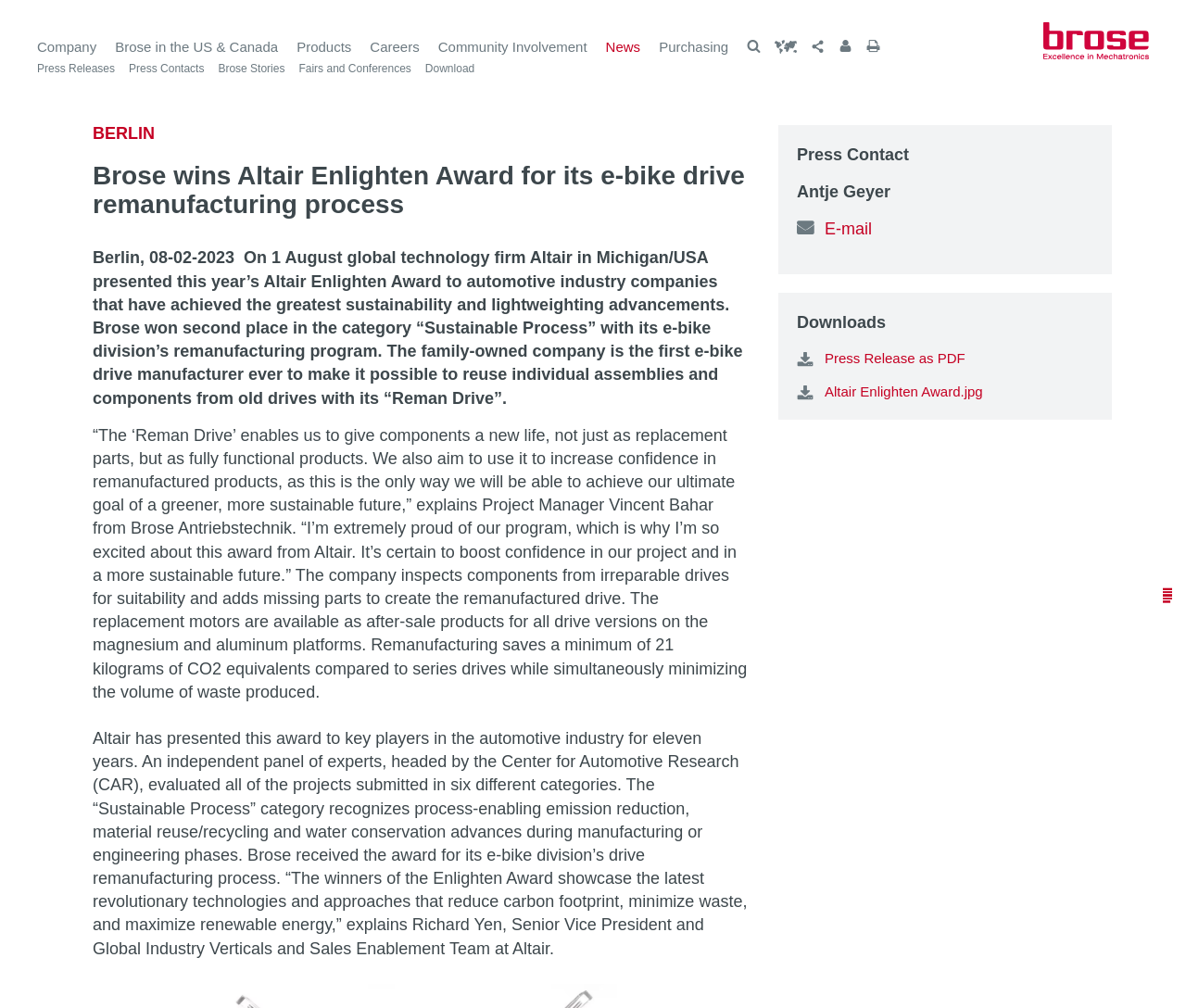What is the name of the award presented by Altair?
Answer the question with just one word or phrase using the image.

Altair Enlighten Award